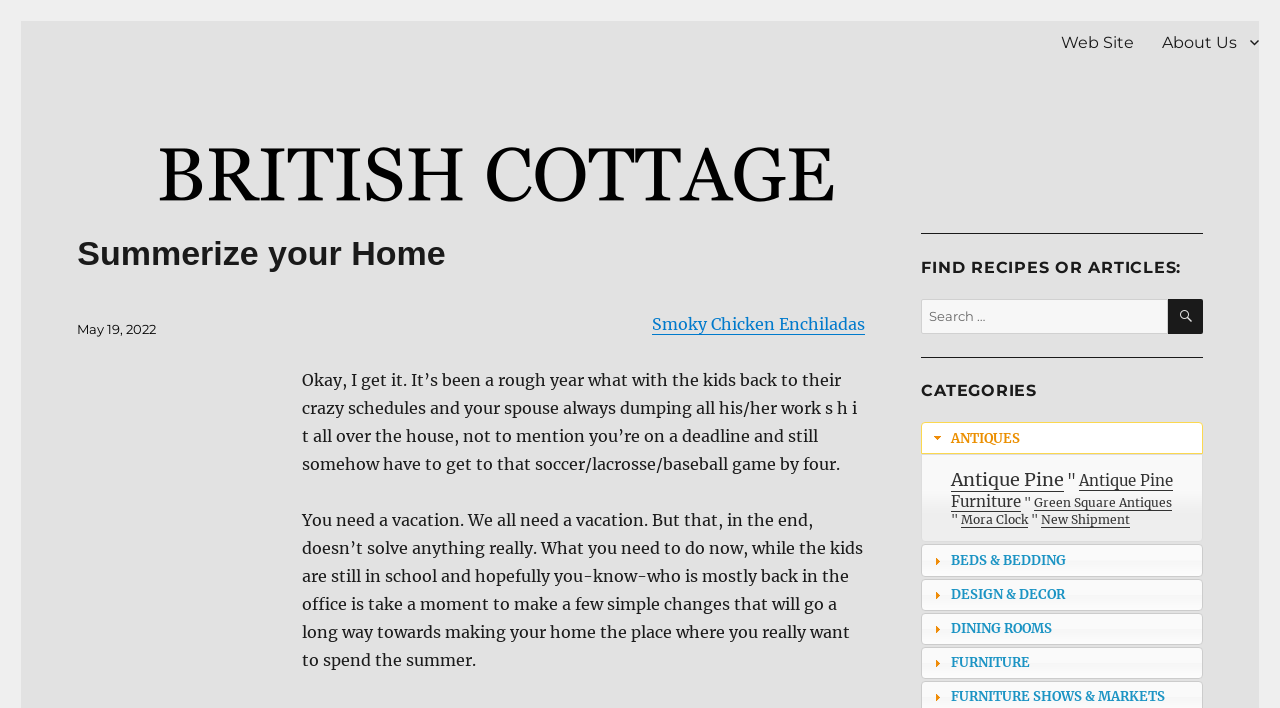Provide a brief response to the question below using one word or phrase:
What is the topic of the article?

Summerizing home